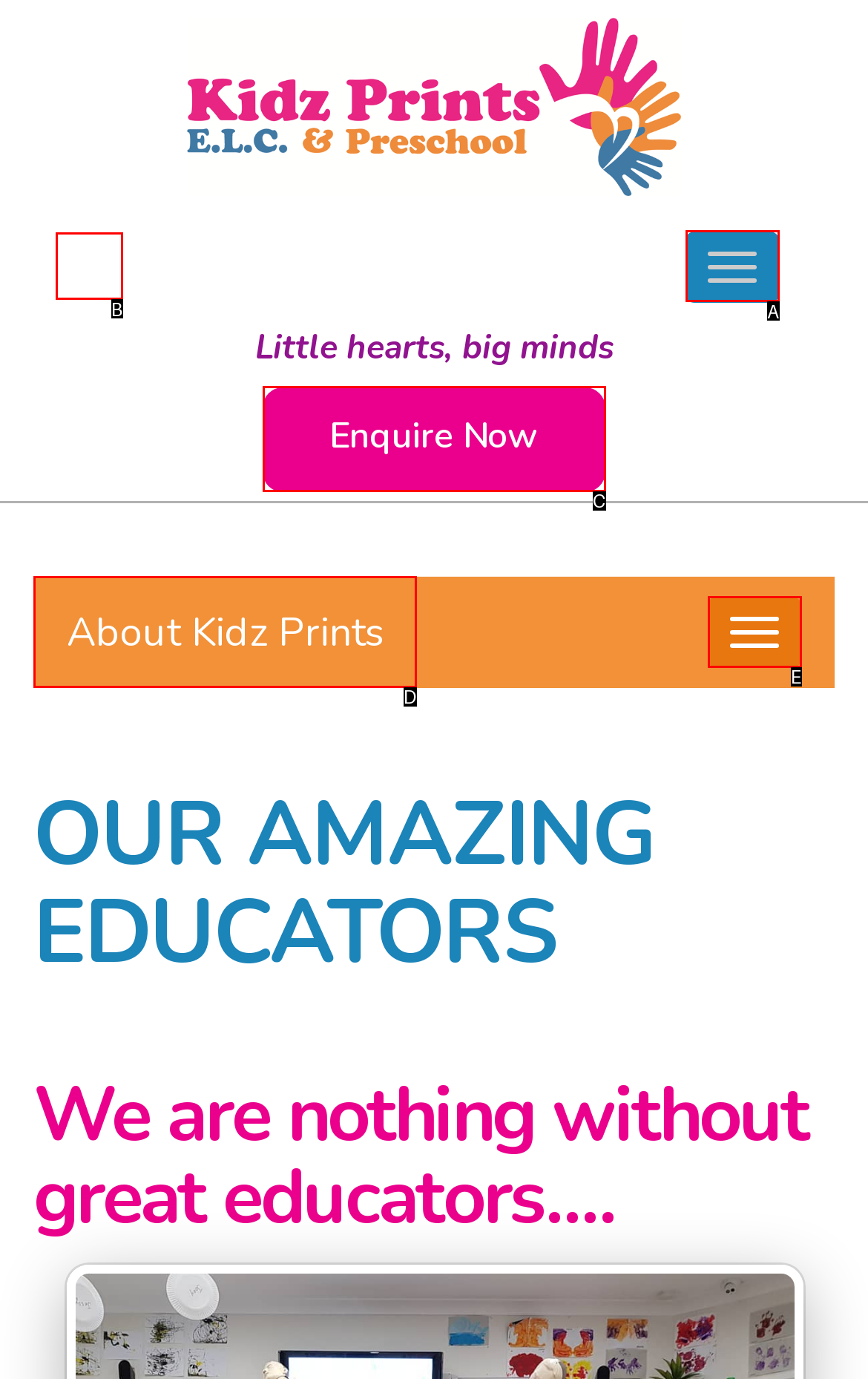Based on the description: Enquire Now, find the HTML element that matches it. Provide your answer as the letter of the chosen option.

C